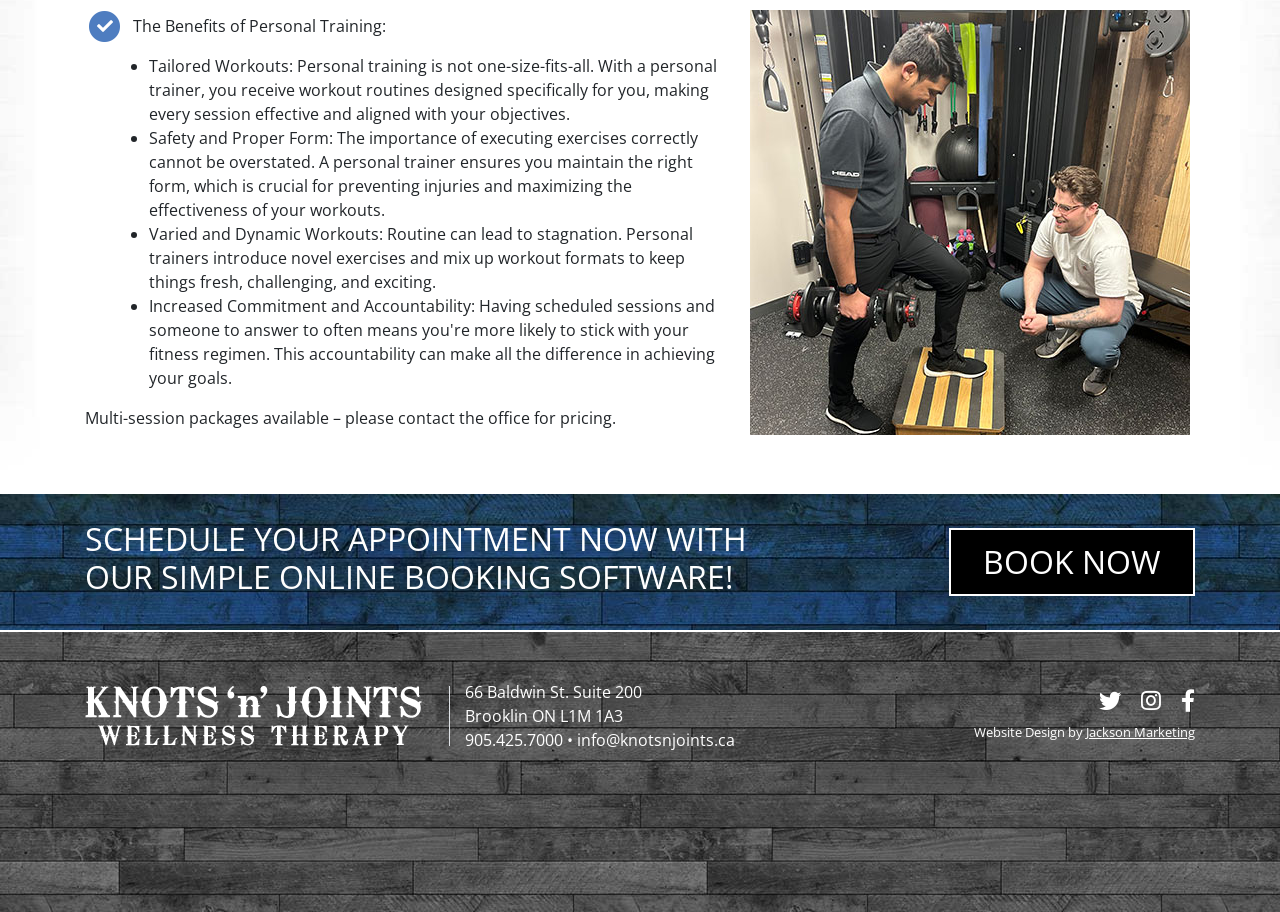Given the description: "Book Now", determine the bounding box coordinates of the UI element. The coordinates should be formatted as four float numbers between 0 and 1, [left, top, right, bottom].

[0.741, 0.579, 0.934, 0.654]